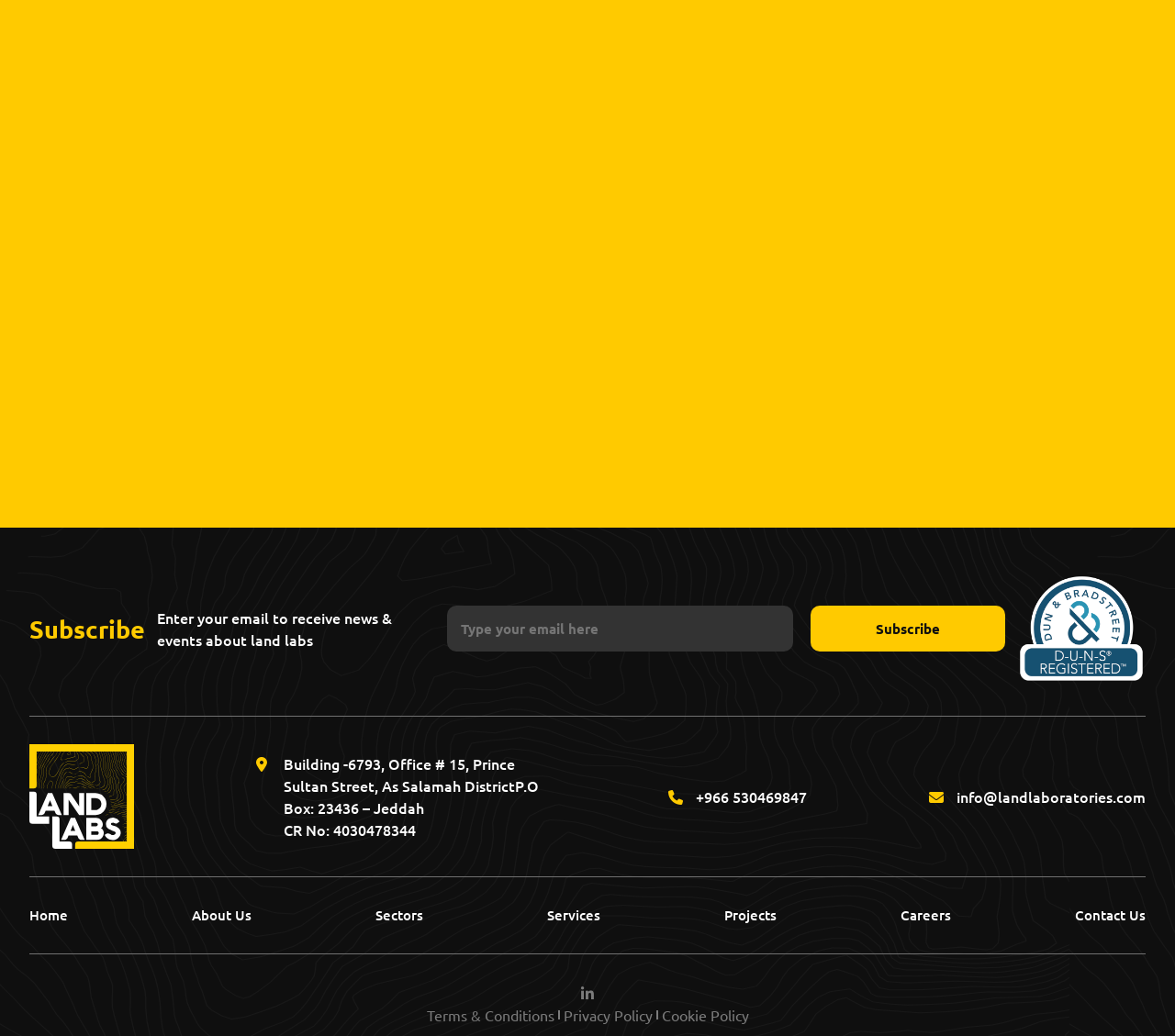Show the bounding box coordinates for the HTML element described as: "Terms & Conditions".

[0.363, 0.971, 0.471, 0.989]